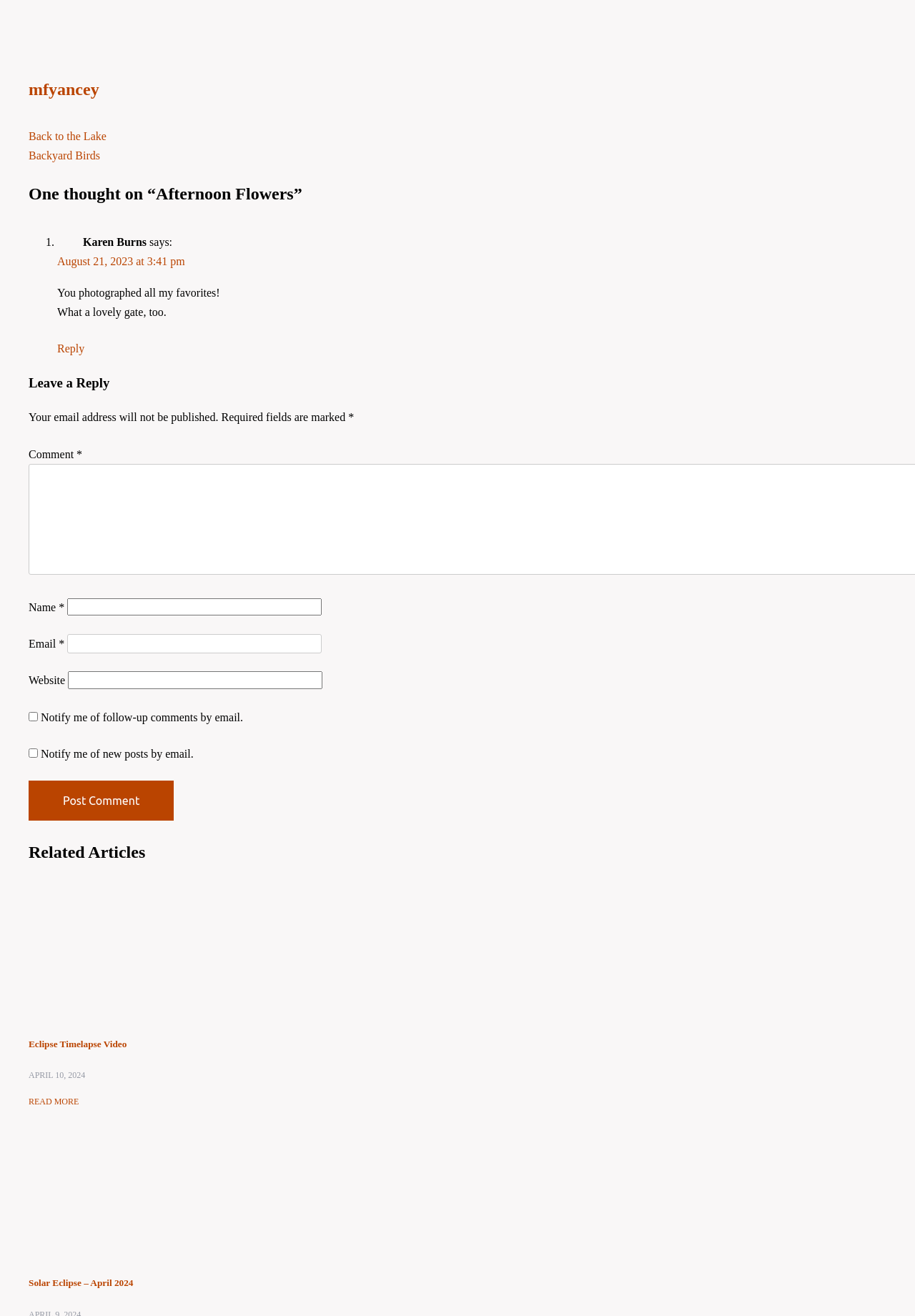Specify the bounding box coordinates of the element's region that should be clicked to achieve the following instruction: "Click on the 'Eclipse Timelapse Video' link". The bounding box coordinates consist of four float numbers between 0 and 1, in the format [left, top, right, bottom].

[0.031, 0.789, 0.139, 0.797]